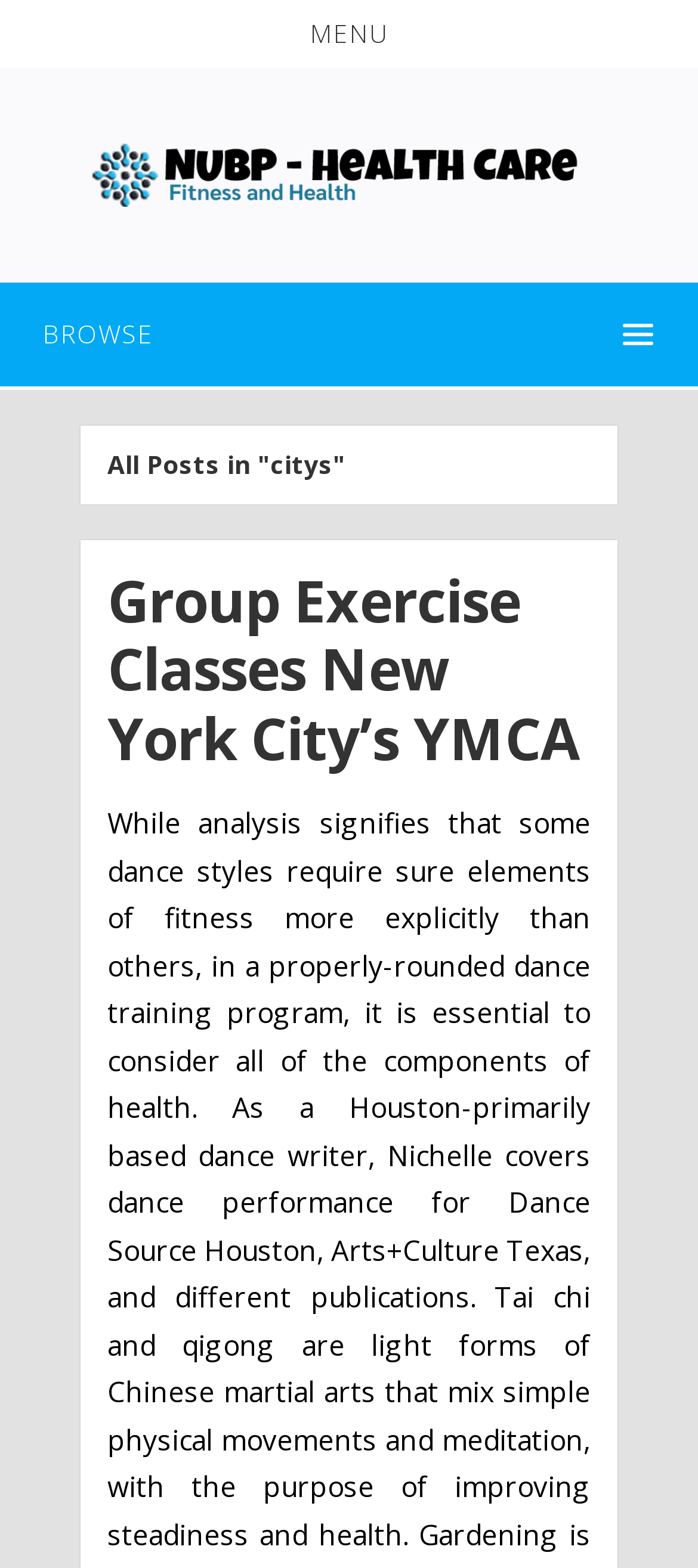From the webpage screenshot, predict the bounding box coordinates (top-left x, top-left y, bottom-right x, bottom-right y) for the UI element described here: Menu

[0.0, 0.006, 1.0, 0.038]